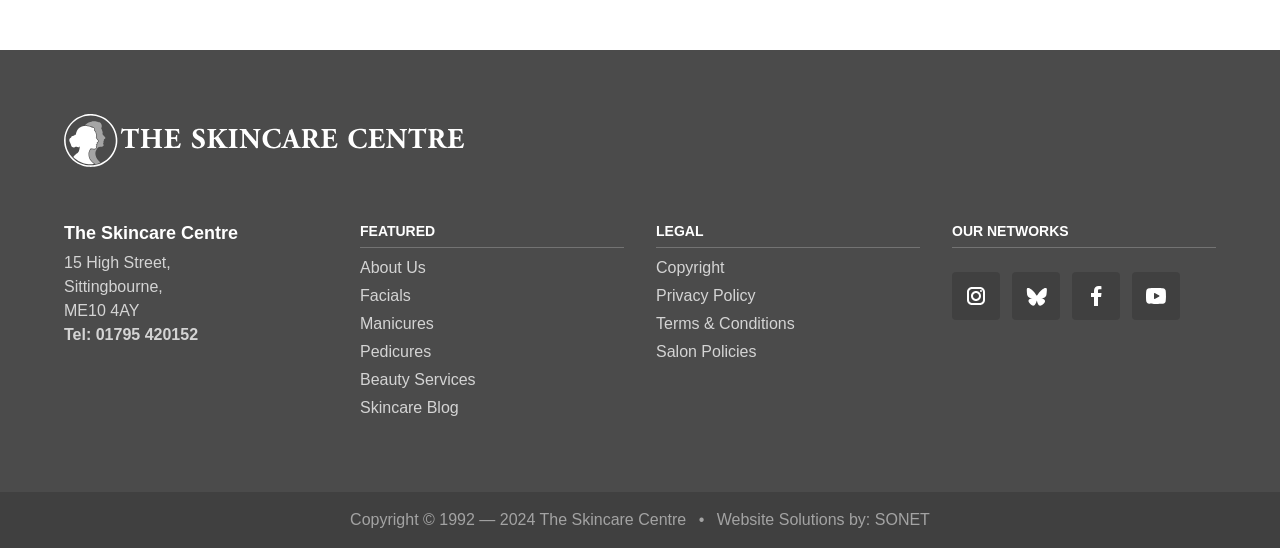Identify the bounding box for the described UI element. Provide the coordinates in (top-left x, top-left y, bottom-right x, bottom-right y) format with values ranging from 0 to 1: Privacy Policy

[0.512, 0.524, 0.59, 0.555]